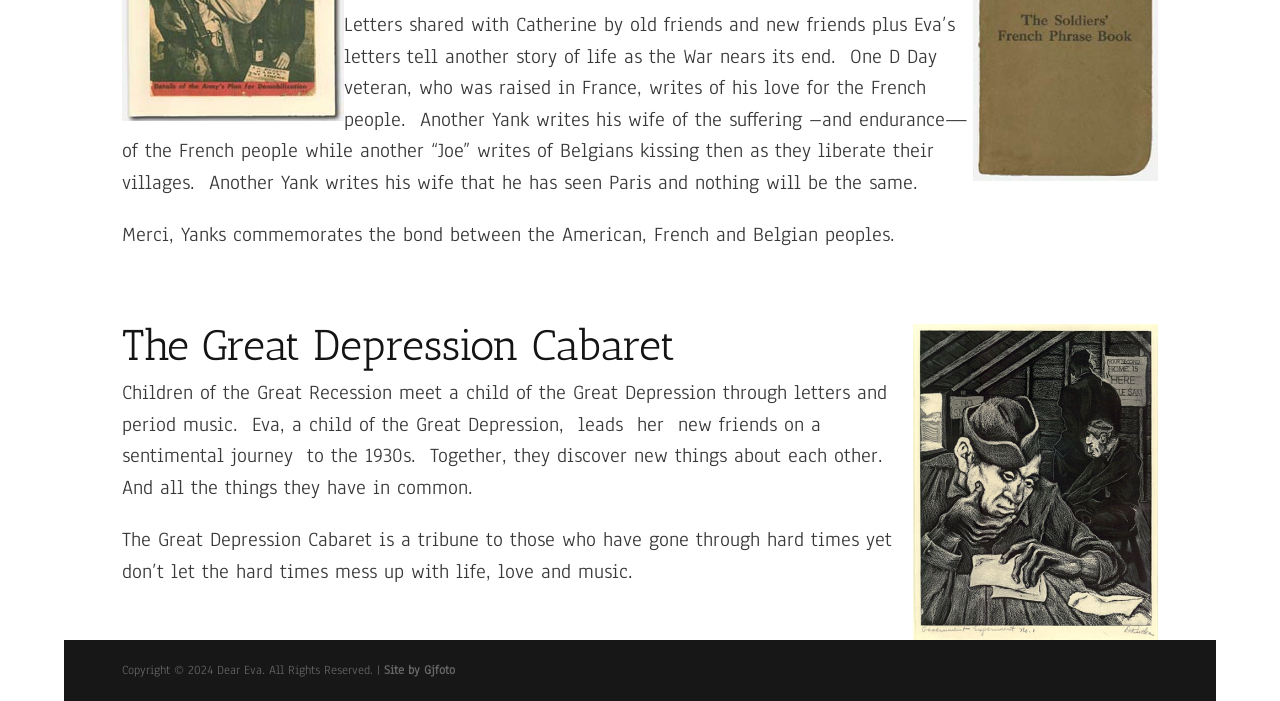Provide a single word or phrase to answer the given question: 
What is the name of the child in 'The Great Depression Cabaret'?

Eva